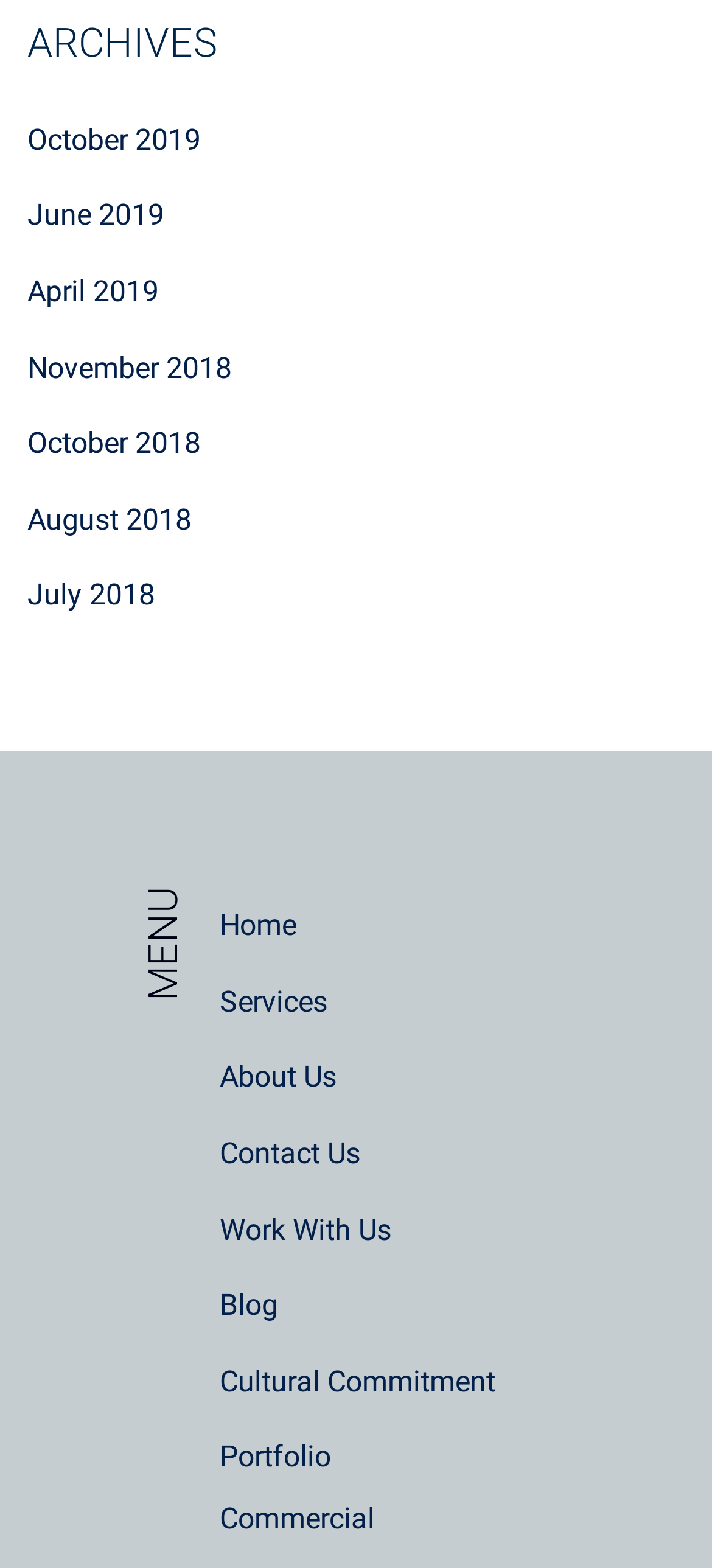Bounding box coordinates should be provided in the format (top-left x, top-left y, bottom-right x, bottom-right y) with all values between 0 and 1. Identify the bounding box for this UI element: Work With Us

[0.308, 0.773, 0.549, 0.795]